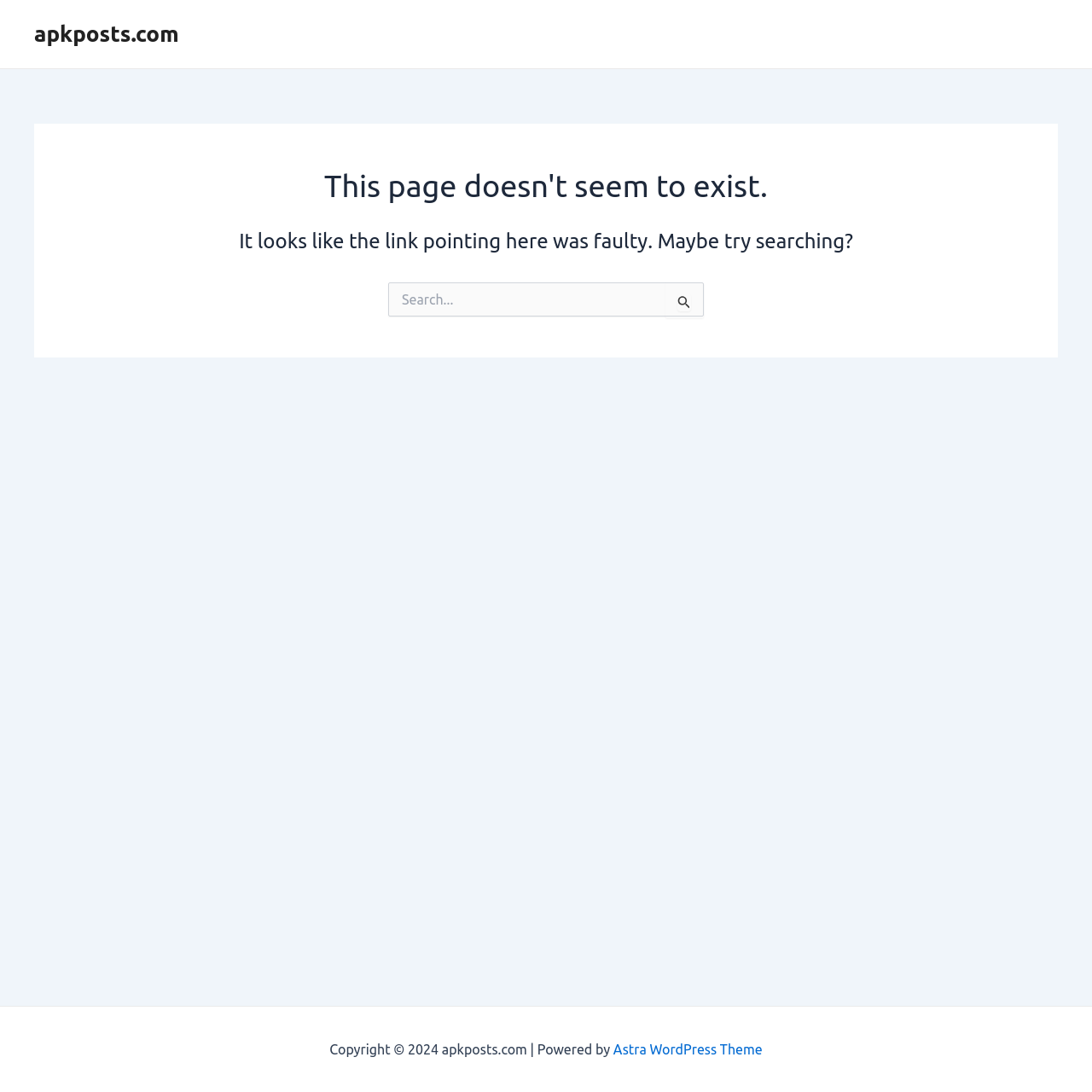What is the current status of the page?
Provide a concise answer using a single word or phrase based on the image.

Page not found